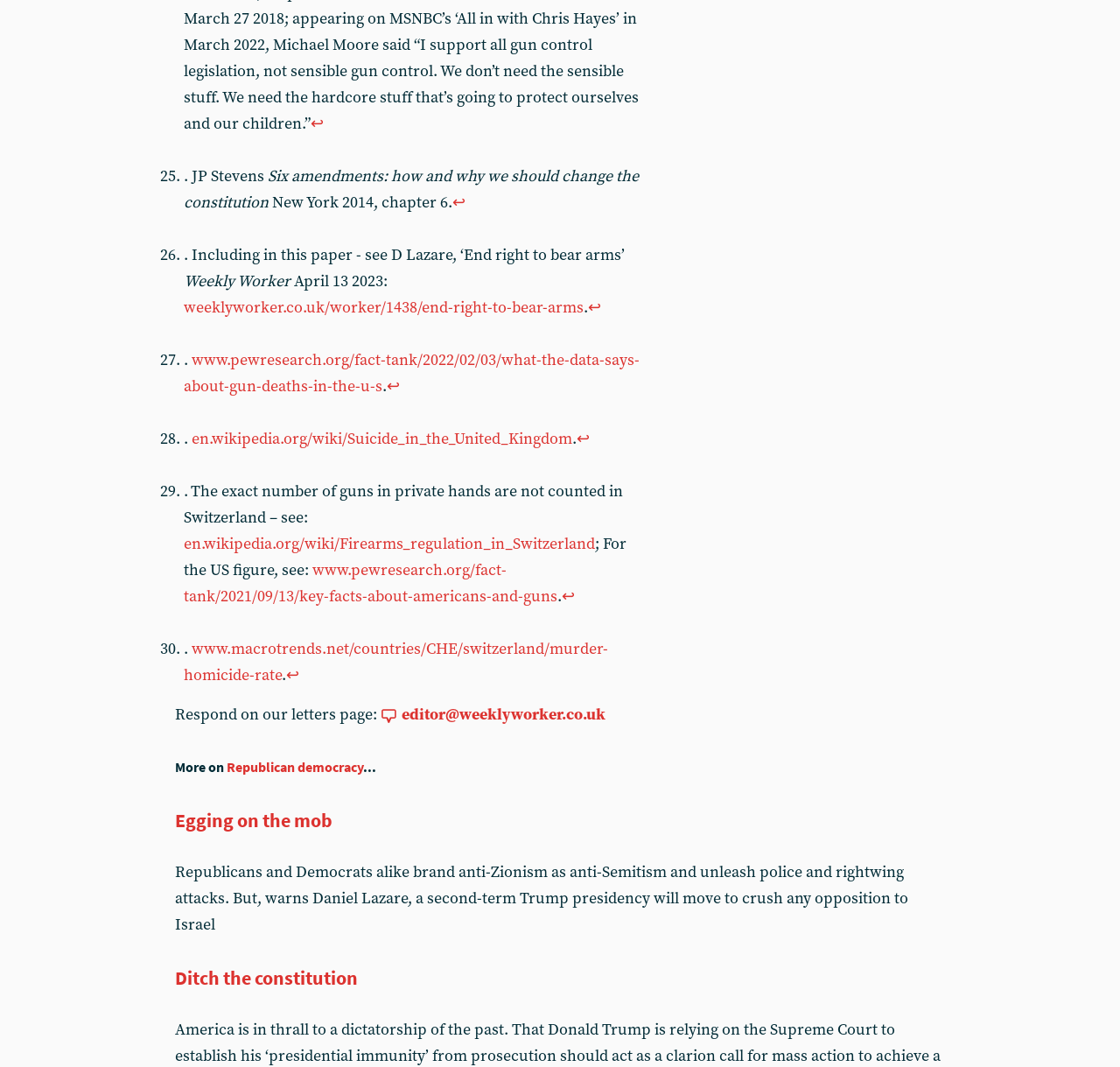Please determine the bounding box coordinates of the area that needs to be clicked to complete this task: 'View more on Republican democracy'. The coordinates must be four float numbers between 0 and 1, formatted as [left, top, right, bottom].

[0.202, 0.711, 0.324, 0.727]